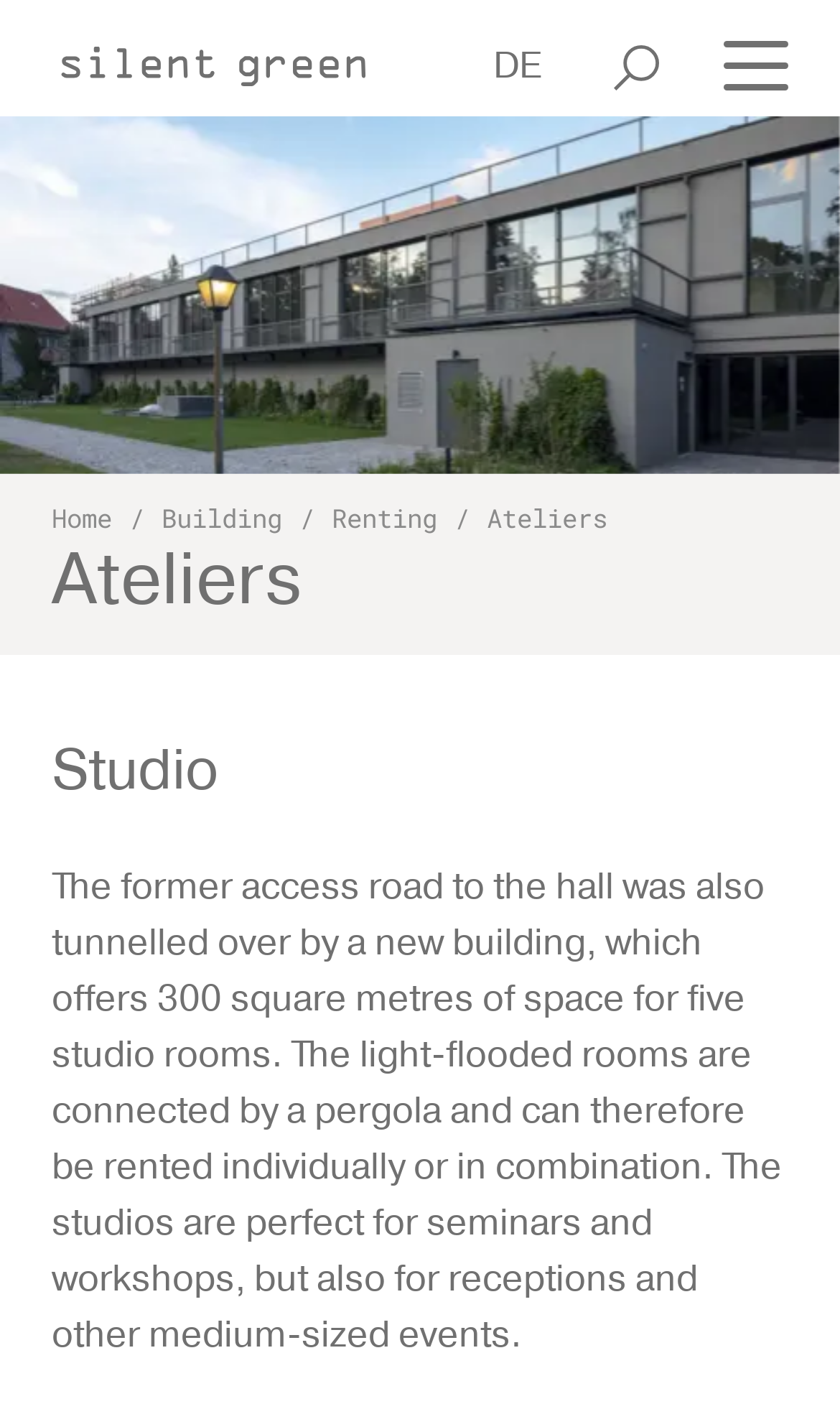What is the purpose of the studios?
Examine the image and provide an in-depth answer to the question.

The text states that 'The studios are perfect for seminars and workshops, but also for receptions and other medium-sized events.' This indicates that the studios can be used for various events and activities.